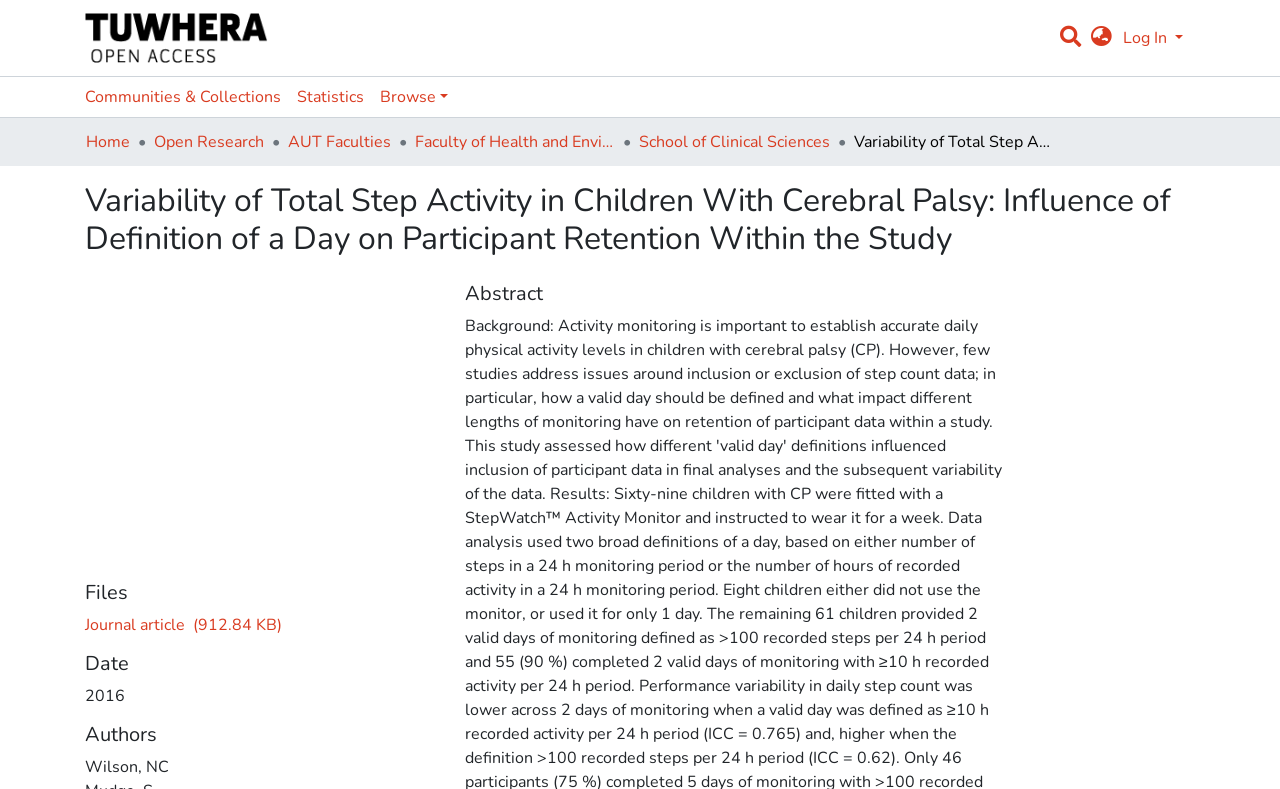What type of file is available for download?
Refer to the image and respond with a one-word or short-phrase answer.

Journal article